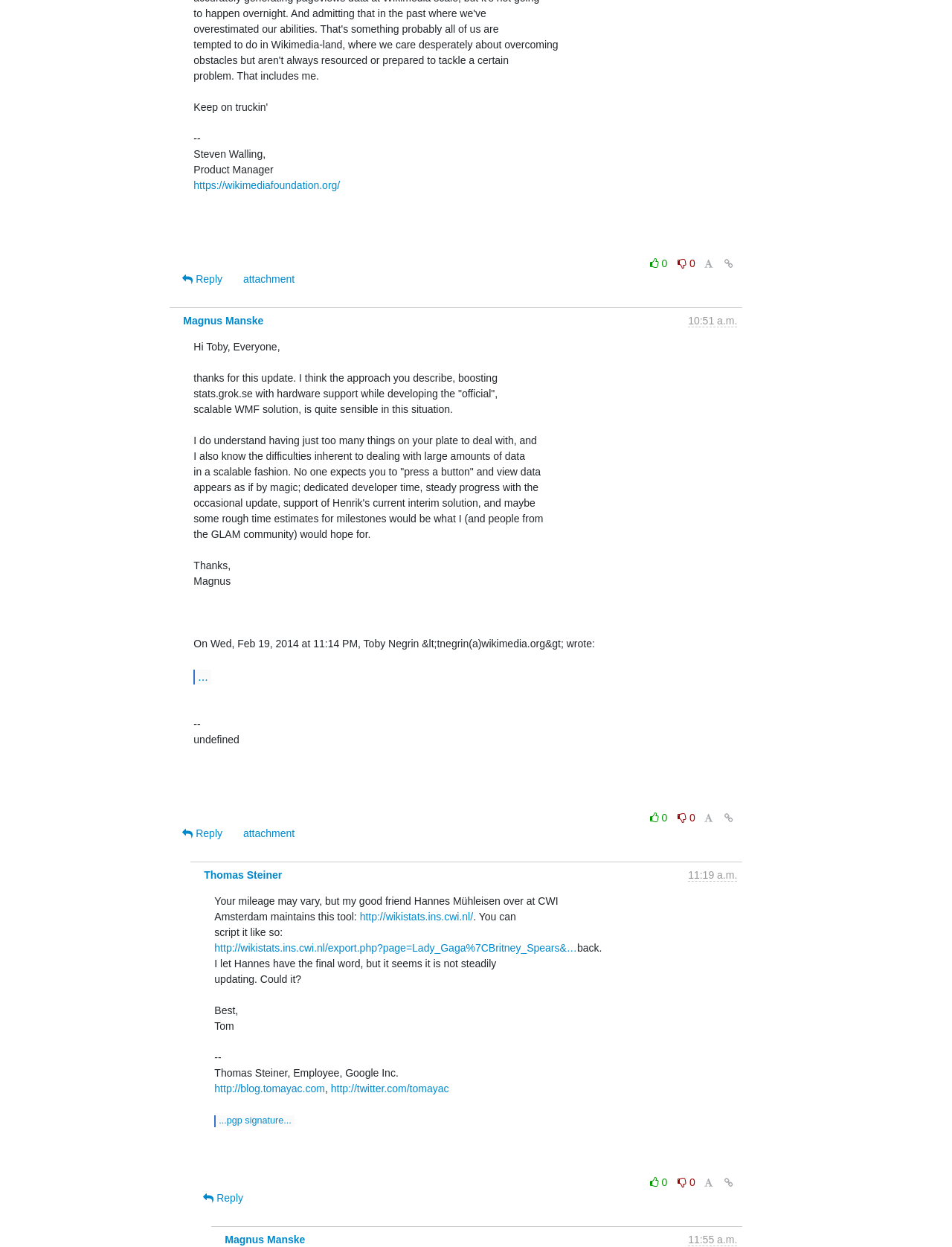Locate the bounding box coordinates of the element that needs to be clicked to carry out the instruction: "Visit the Wikimedia Foundation website". The coordinates should be given as four float numbers ranging from 0 to 1, i.e., [left, top, right, bottom].

[0.203, 0.144, 0.357, 0.153]